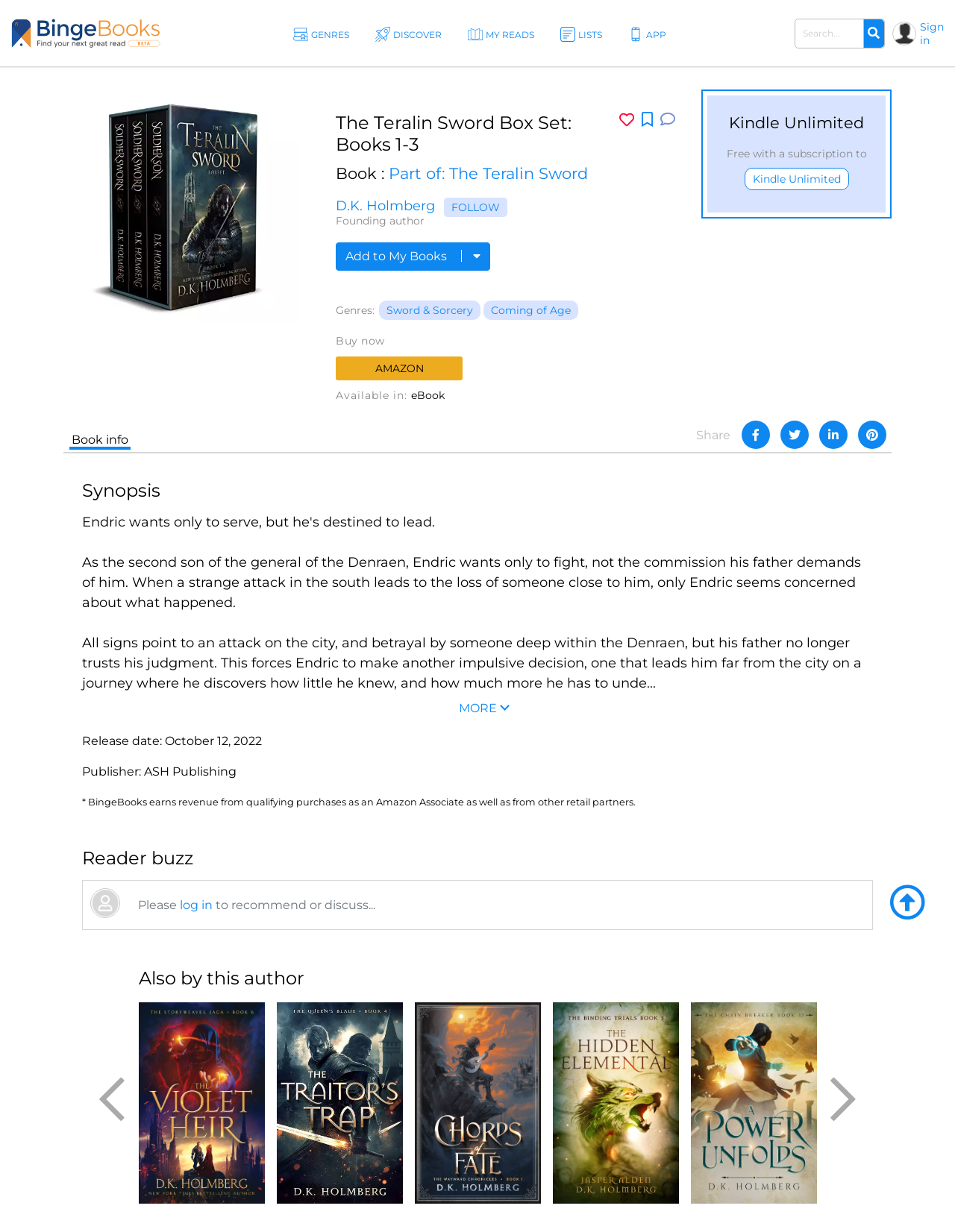Ascertain the bounding box coordinates for the UI element detailed here: "Follow". The coordinates should be provided as [left, top, right, bottom] with each value being a float between 0 and 1.

[0.465, 0.16, 0.531, 0.176]